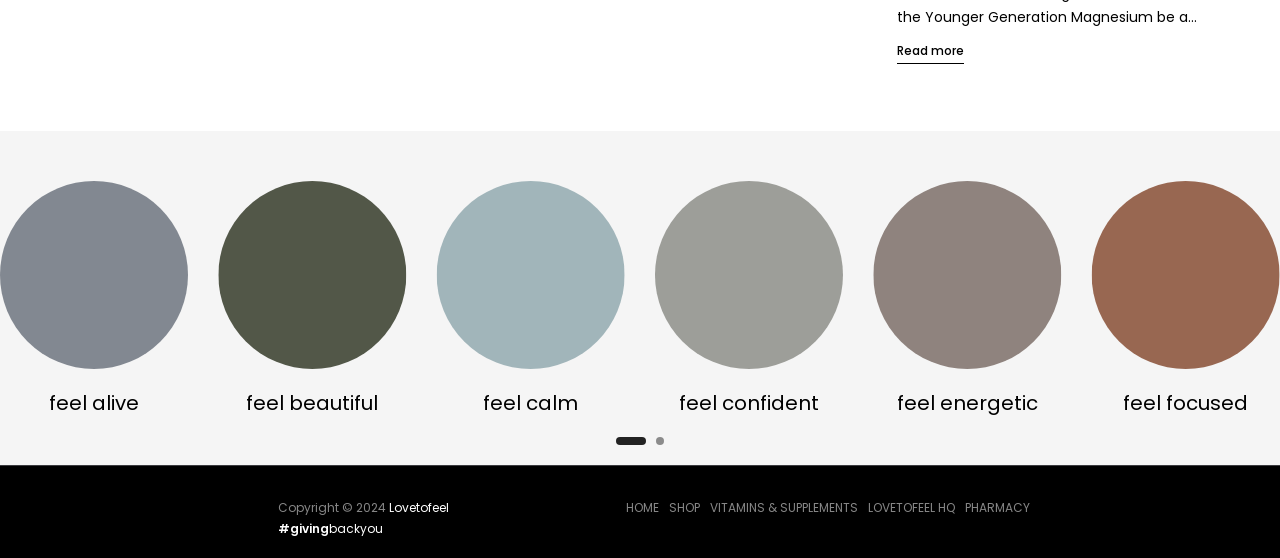Kindly determine the bounding box coordinates of the area that needs to be clicked to fulfill this instruction: "Click on Feel Confident".

[0.512, 0.698, 0.659, 0.748]